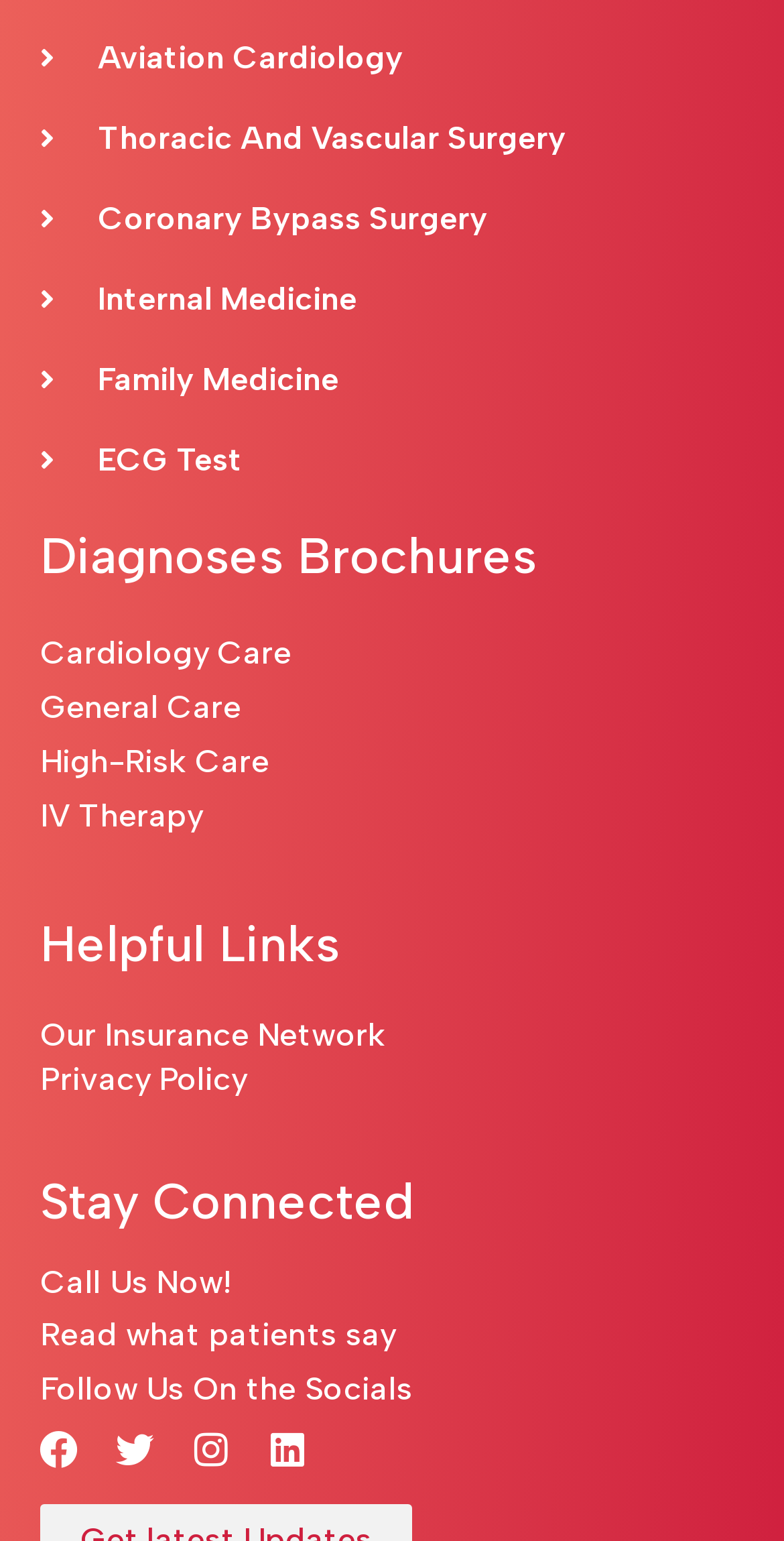Identify the bounding box coordinates of the HTML element based on this description: "Call Us Now!".

[0.051, 0.82, 0.295, 0.844]